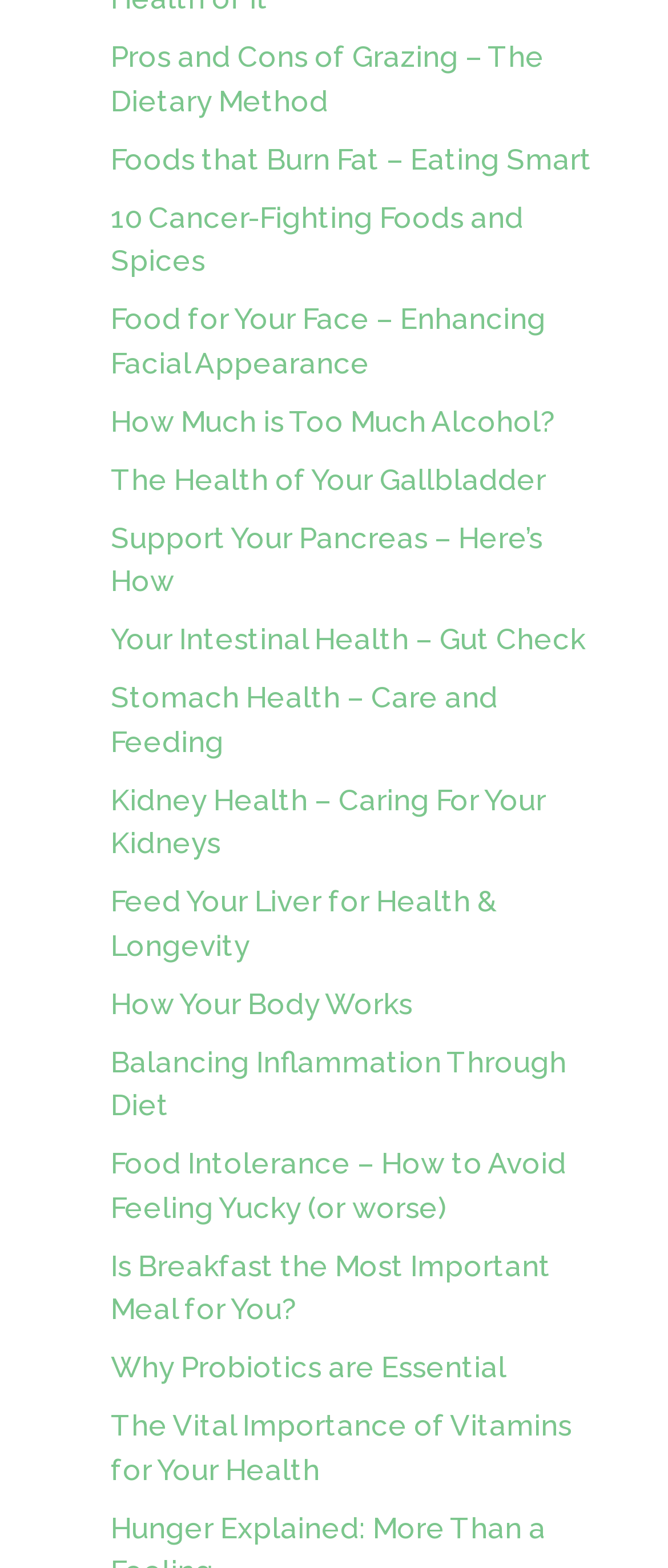Is there a link about kidney health?
Refer to the image and answer the question using a single word or phrase.

Yes